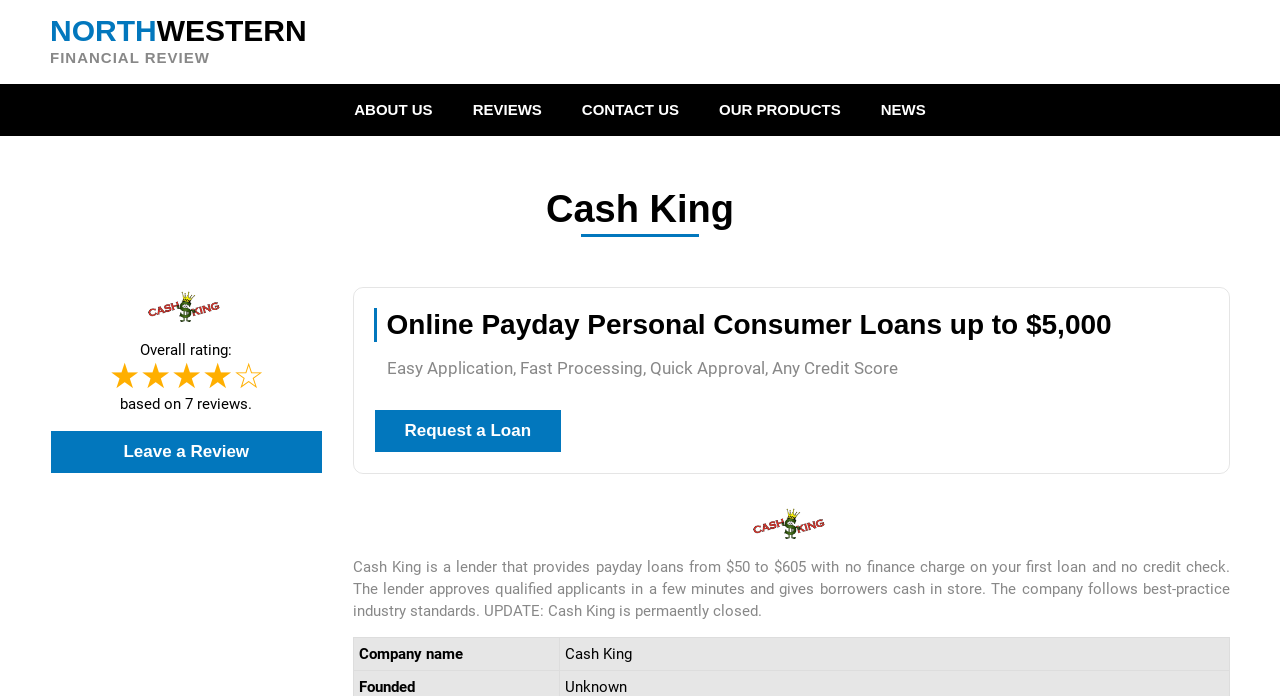Analyze the image and give a detailed response to the question:
What is the minimum loan amount provided by Cash King?

The minimum loan amount provided by Cash King can be found in the paragraph of text that describes the company. It states 'The lender provides payday loans from $50 to $605'.